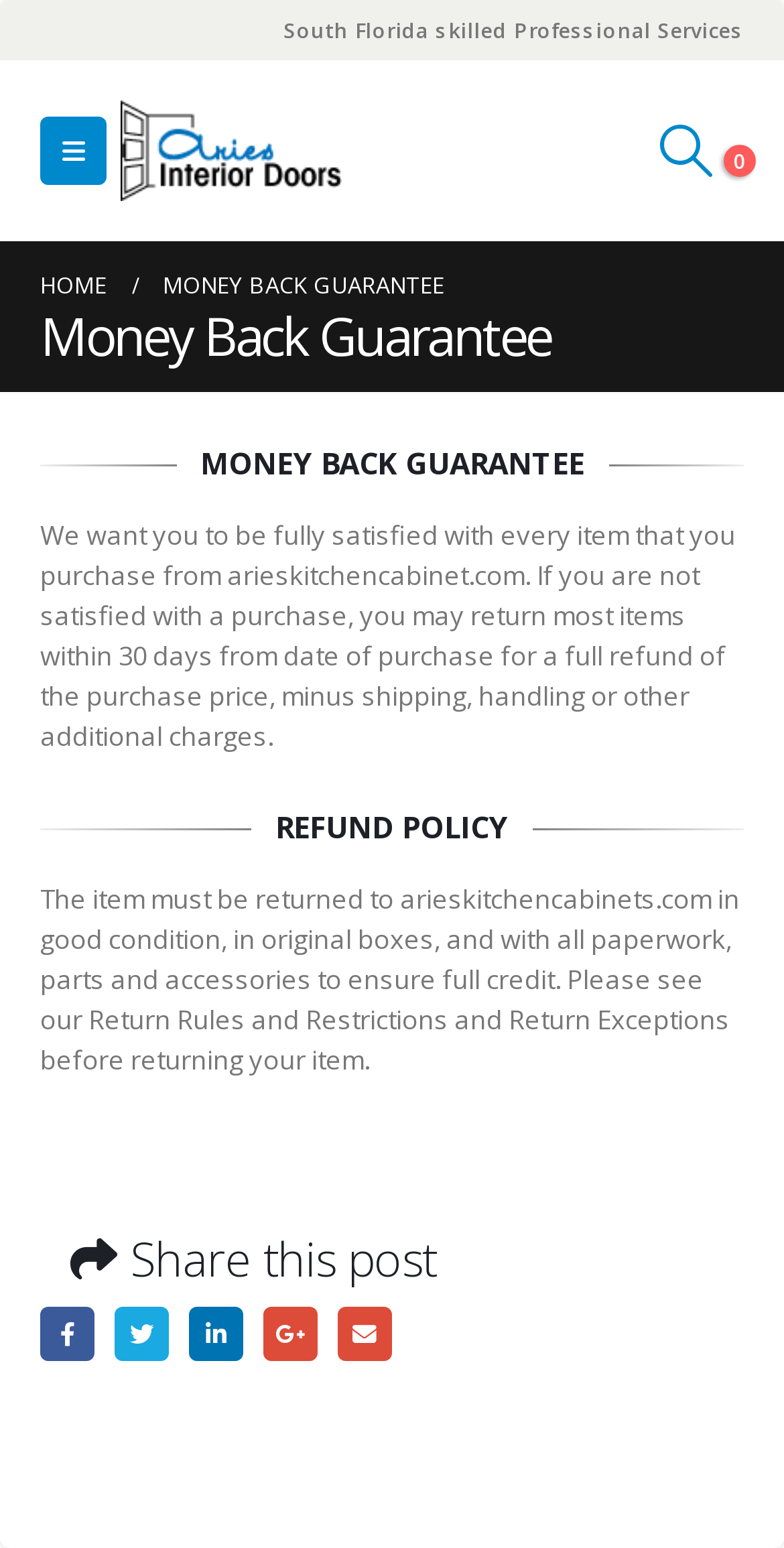Find the bounding box coordinates for the UI element that matches this description: "Net Asset Value".

None